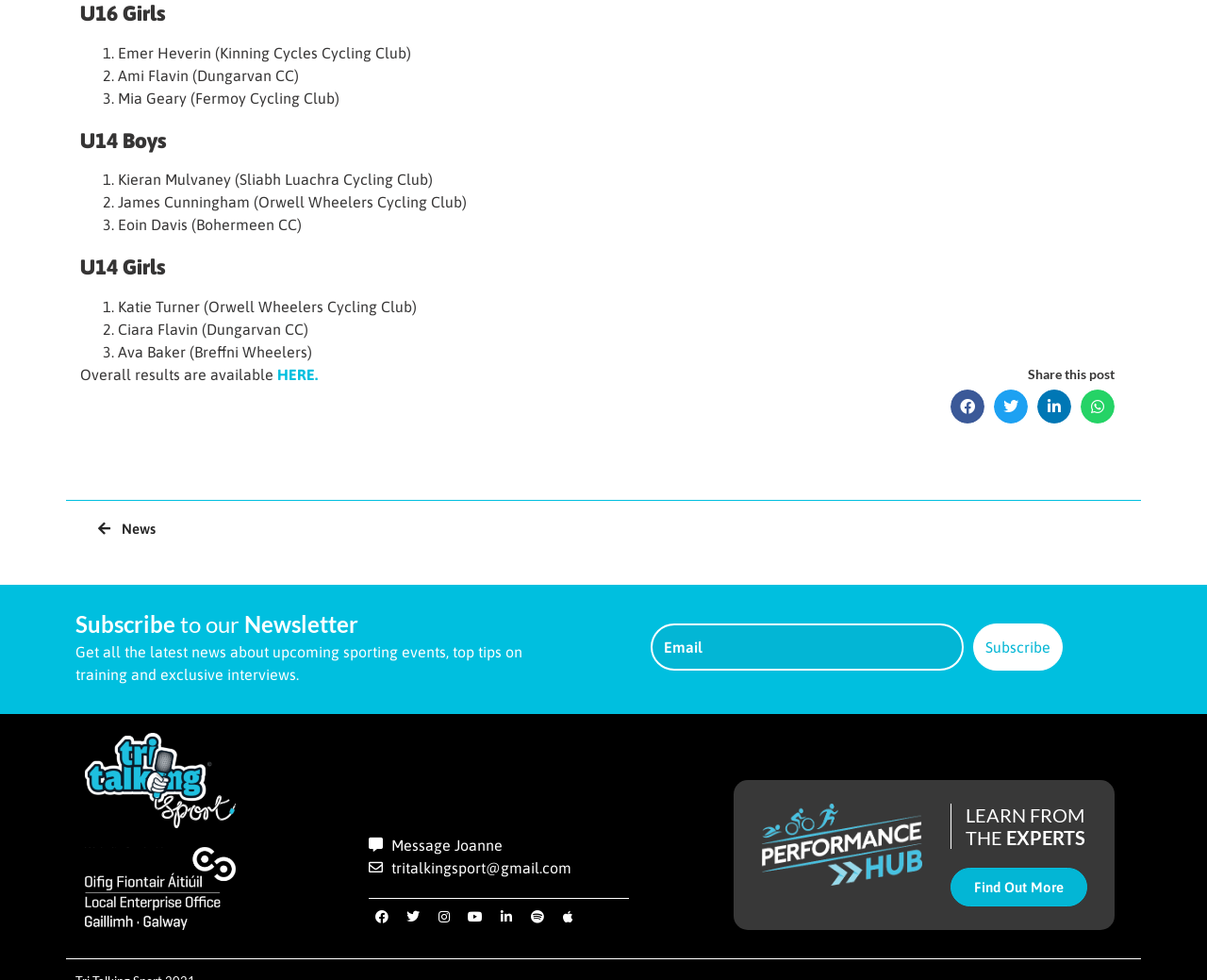Using the format (top-left x, top-left y, bottom-right x, bottom-right y), provide the bounding box coordinates for the described UI element. All values should be floating point numbers between 0 and 1: aria-label="Share on facebook"

[0.788, 0.398, 0.816, 0.432]